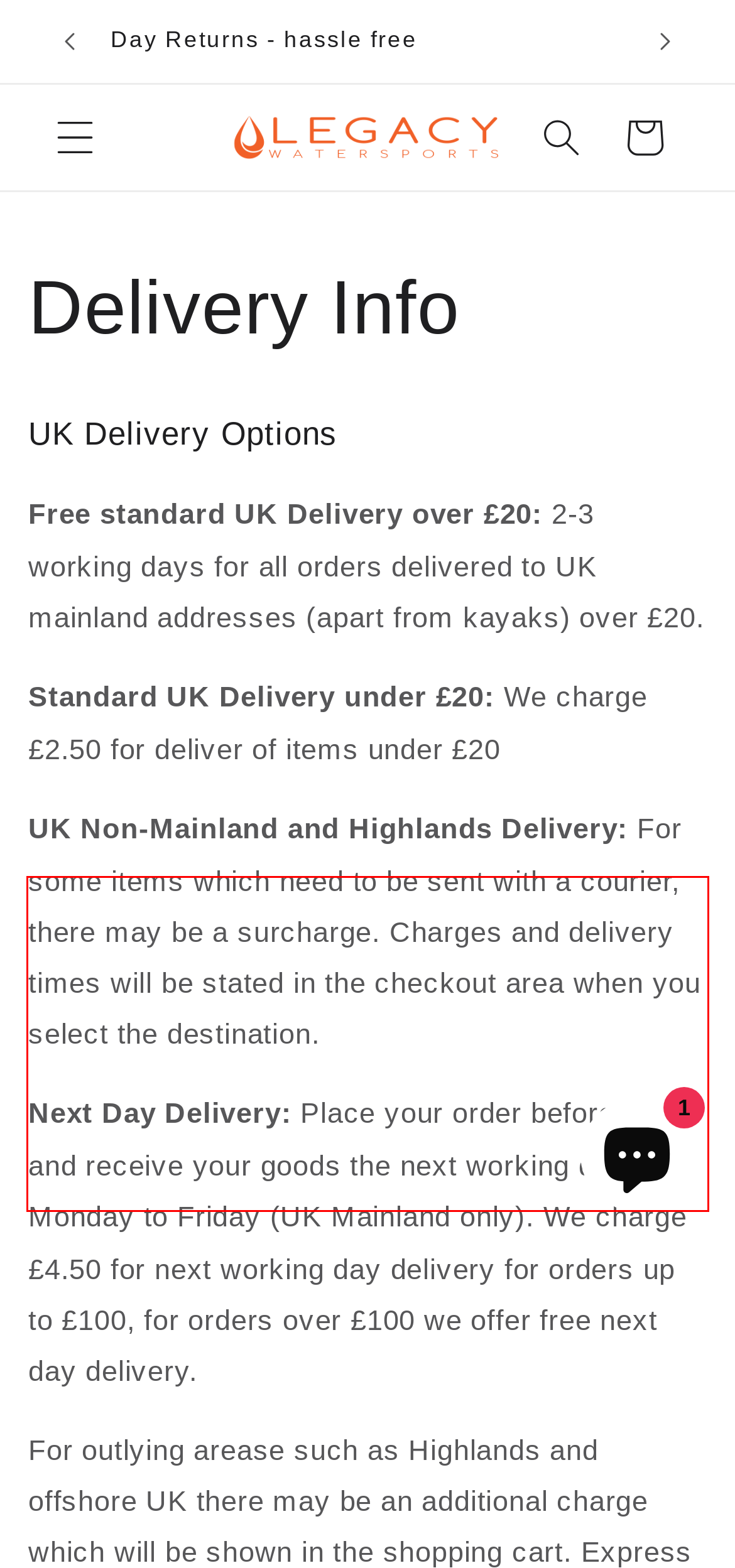Given the screenshot of a webpage, identify the red rectangle bounding box and recognize the text content inside it, generating the extracted text.

UK Non-Mainland and Highlands Delivery: For some items which need to be sent with a courier, there may be a surcharge. Charges and delivery times will be stated in the checkout area when you select the destination.